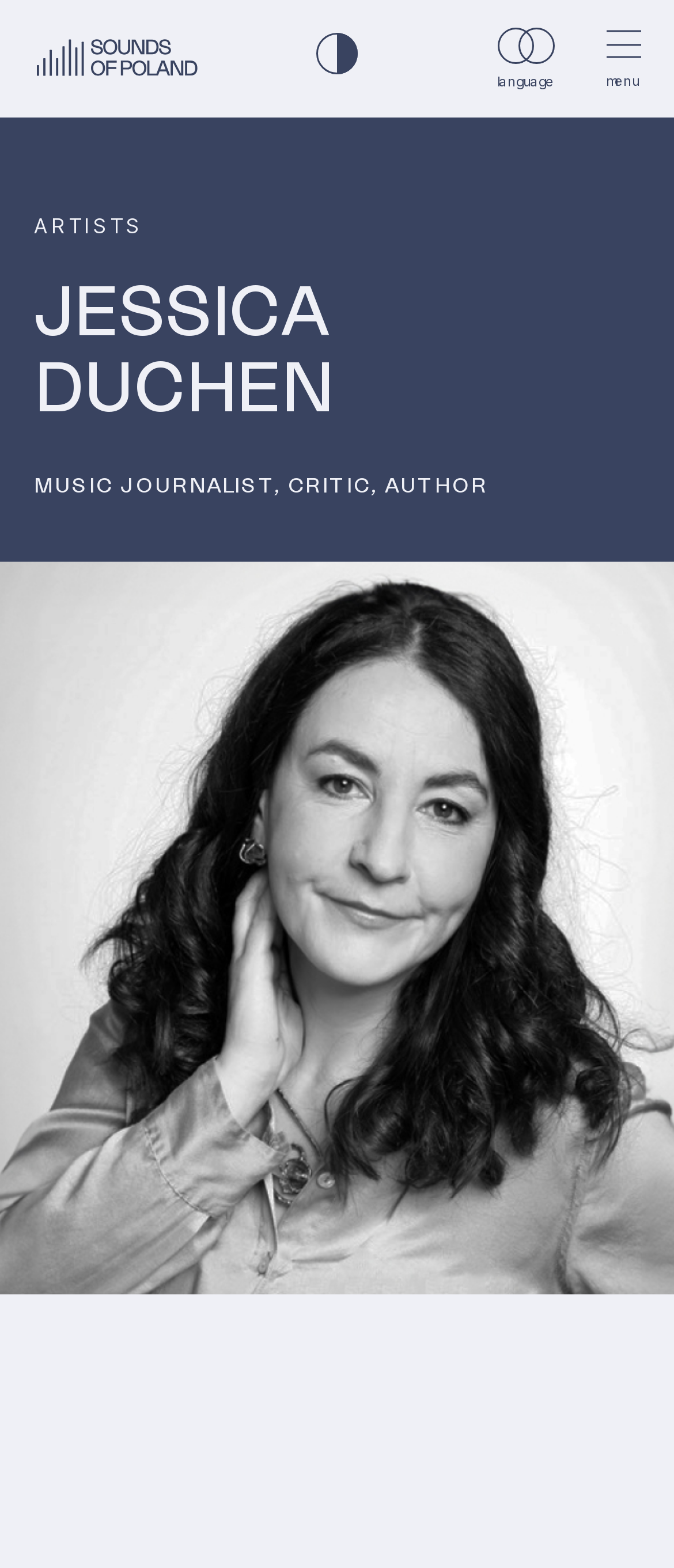Generate a comprehensive description of the webpage.

The webpage is about Jessica Duchen, a music journalist, critic, and author, with a focus on Sounds of Poland. At the top left corner, there is a Sounds of Poland logo, which is also a link. Next to it, on the top right corner, there is a link to a contrast version of the webpage. 

On the top right side, there is a menu and a language selection option, where users can choose between English, Polski, and Deutsch. 

Below the top section, there is a prominent heading that reads "JESSICA DUCHEN" in a wide span across the page. Underneath, there is a subtitle that describes her profession as a music journalist, critic, and author. 

Further down, there is another heading that says "ABOUT AUTHOR", which is likely to introduce more information about Jessica Duchen.